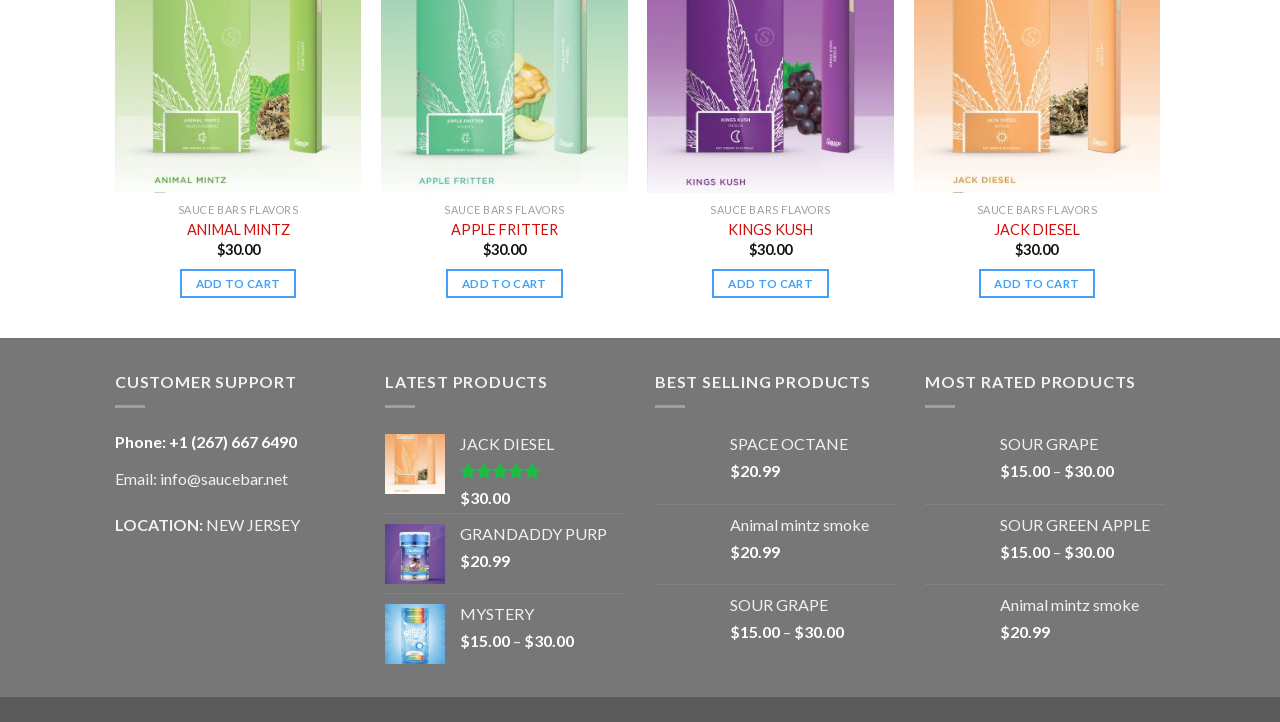What is the price of the 'ANIMAL MINTZ' flavor?
Based on the visual content, answer with a single word or a brief phrase.

$30.00